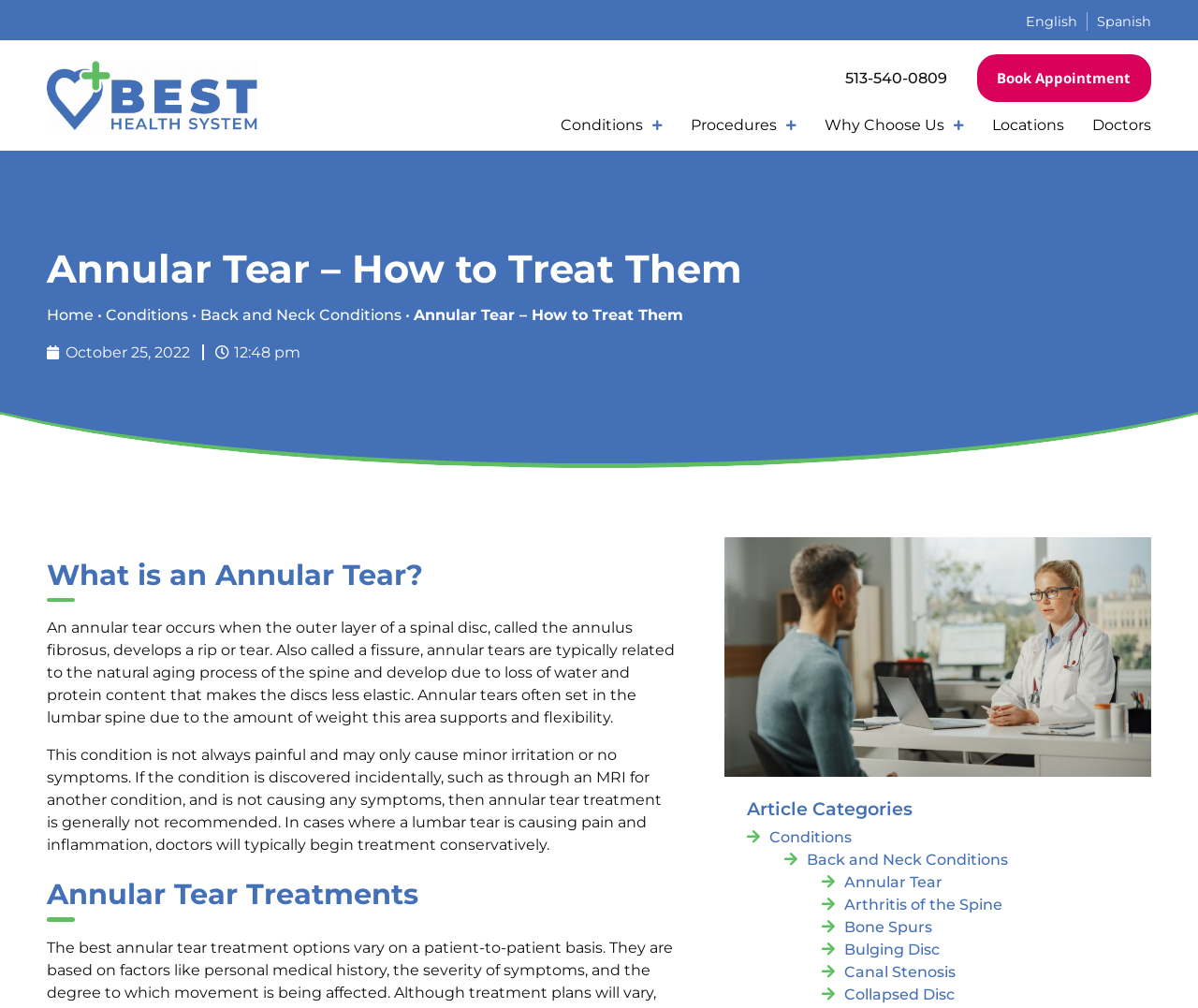Locate and extract the text of the main heading on the webpage.

Annular Tear – How to Treat Them